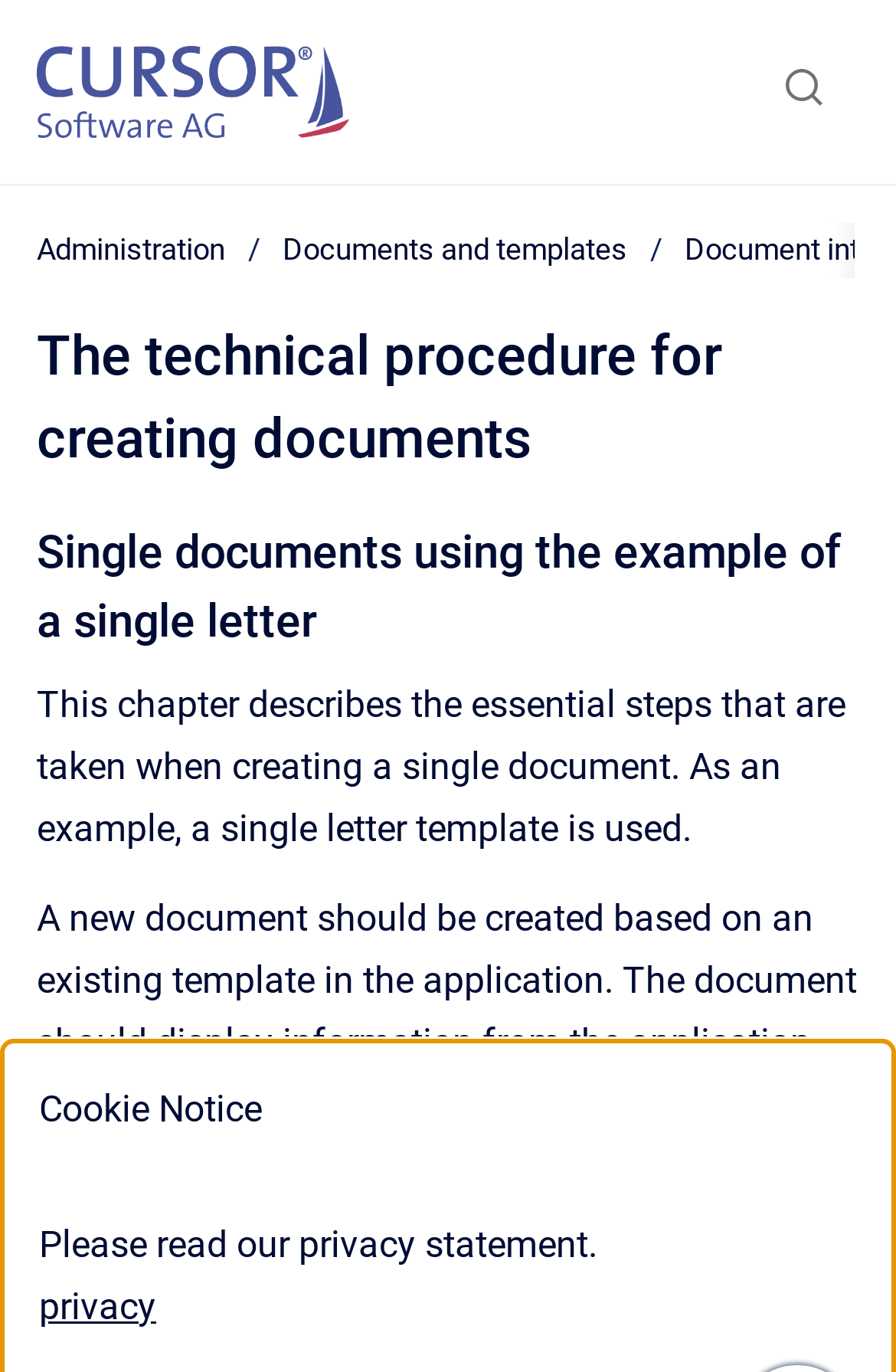Please find the main title text of this webpage.

The technical procedure for creating documents